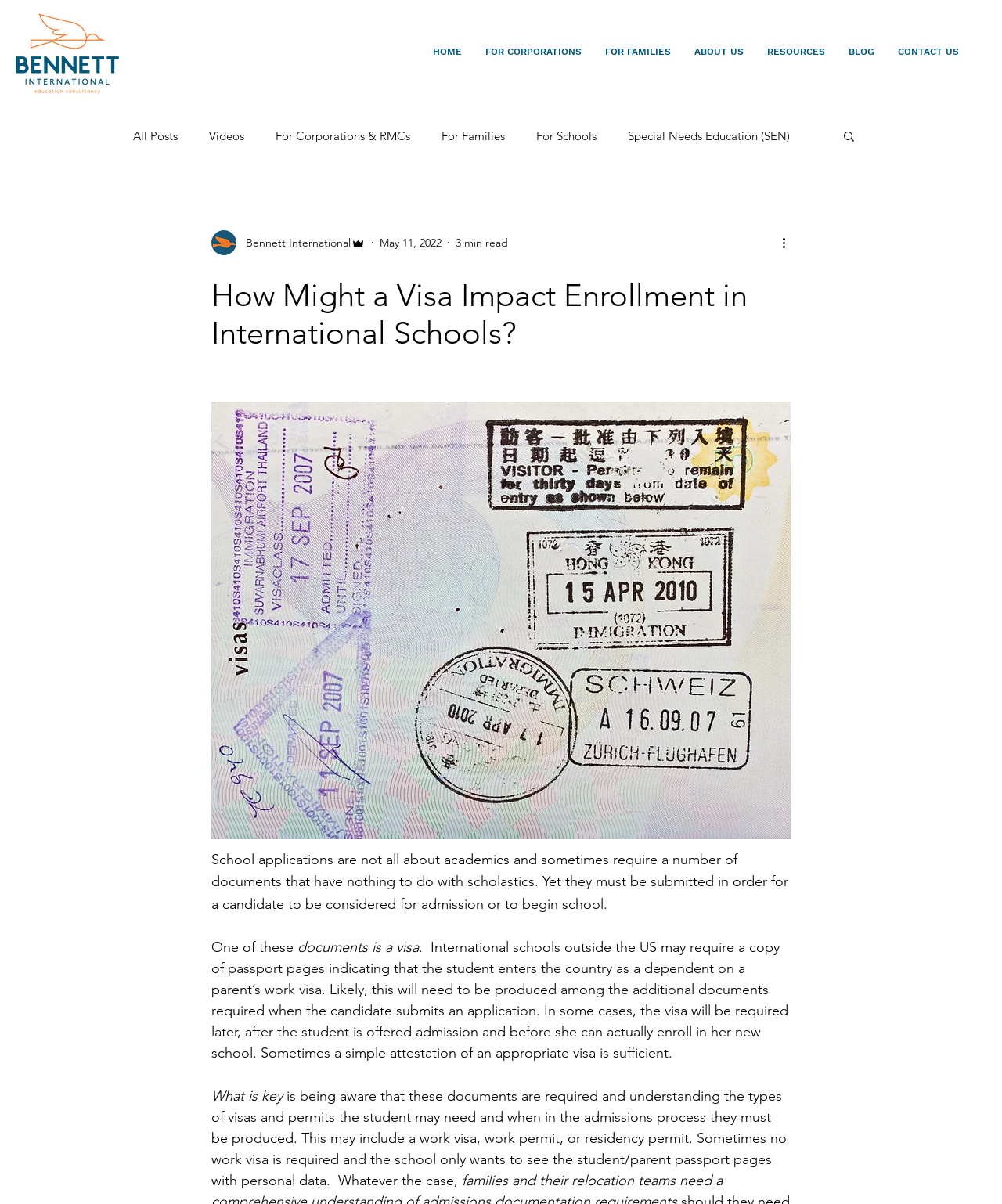Locate the bounding box for the described UI element: "Special Needs Education (SEN)". Ensure the coordinates are four float numbers between 0 and 1, formatted as [left, top, right, bottom].

[0.627, 0.106, 0.788, 0.119]